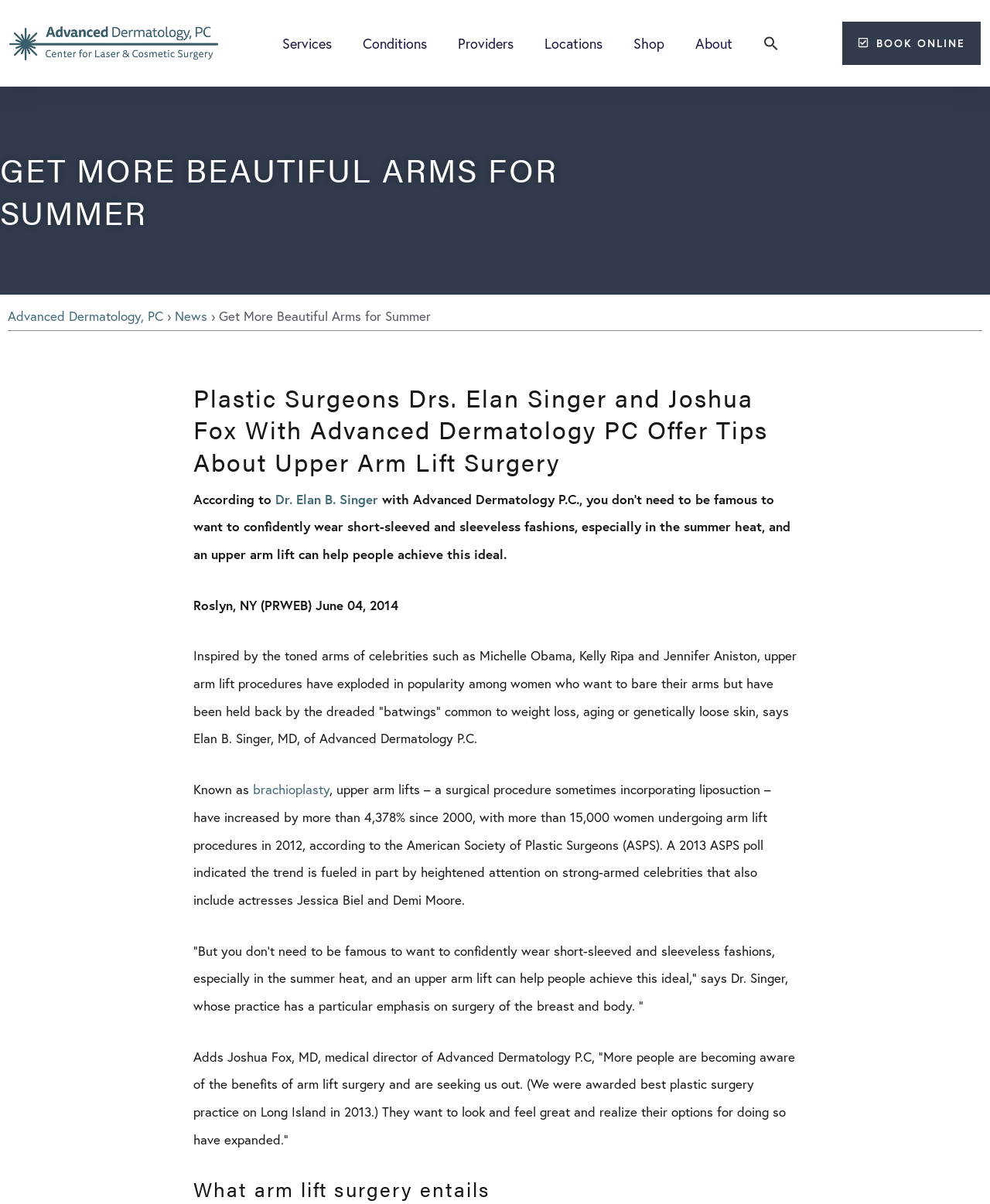Please determine the bounding box coordinates for the element with the description: "Dr. Elan B. Singer".

[0.278, 0.407, 0.382, 0.422]